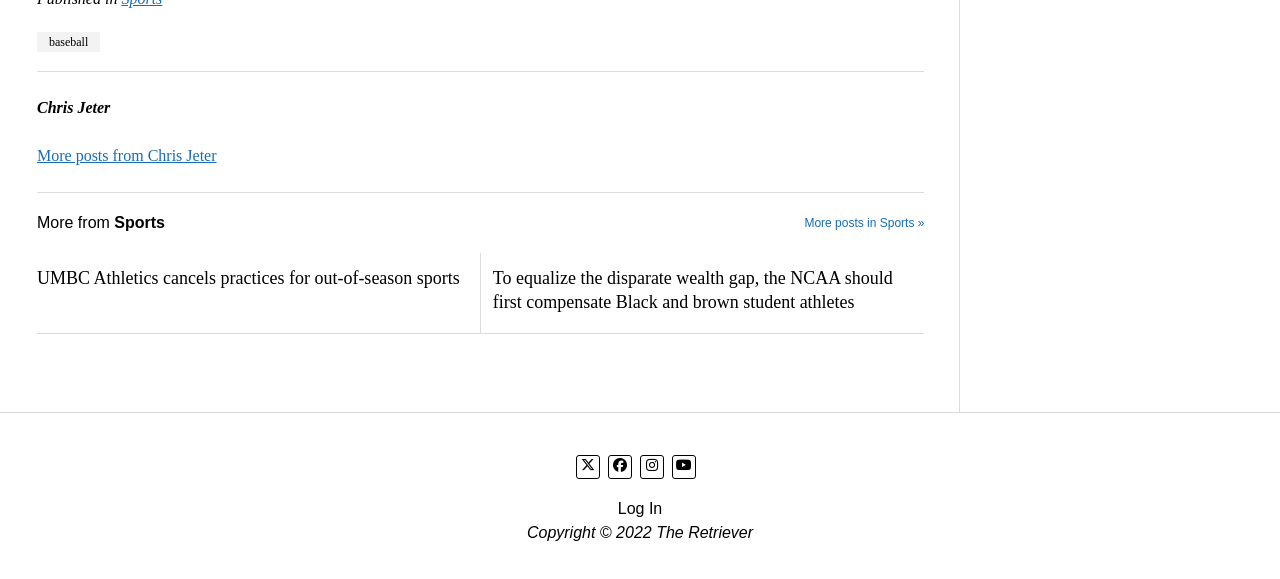Determine the bounding box coordinates for the region that must be clicked to execute the following instruction: "Log in to the website".

[0.483, 0.863, 0.517, 0.892]